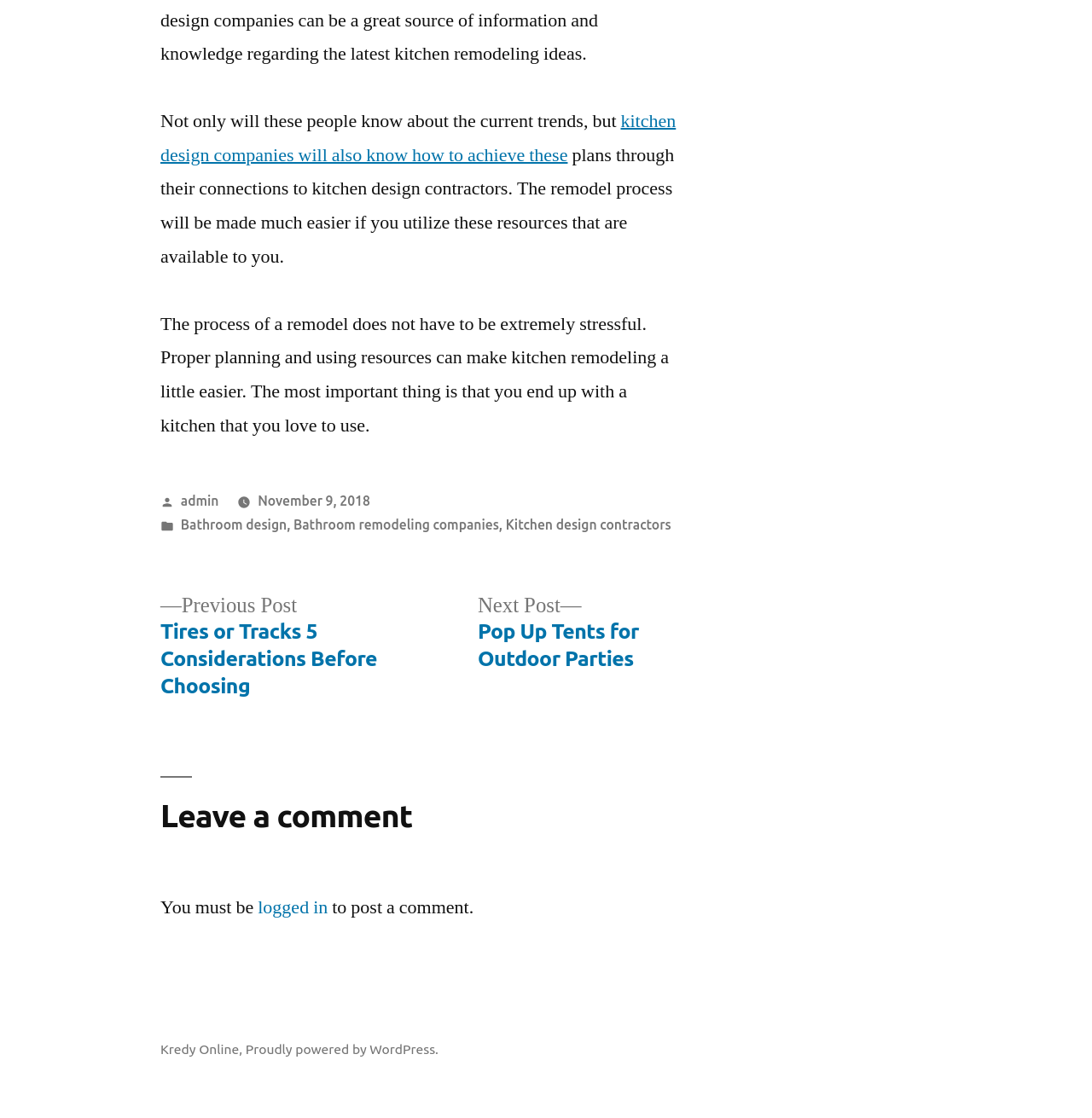What is the category of the post?
Please provide a comprehensive answer to the question based on the webpage screenshot.

The category of the post is mentioned in the footer section, where it says 'Posted in Bathroom design, Bathroom remodeling companies, Kitchen design contractors'. Therefore, the category of the post is related to bathroom design.